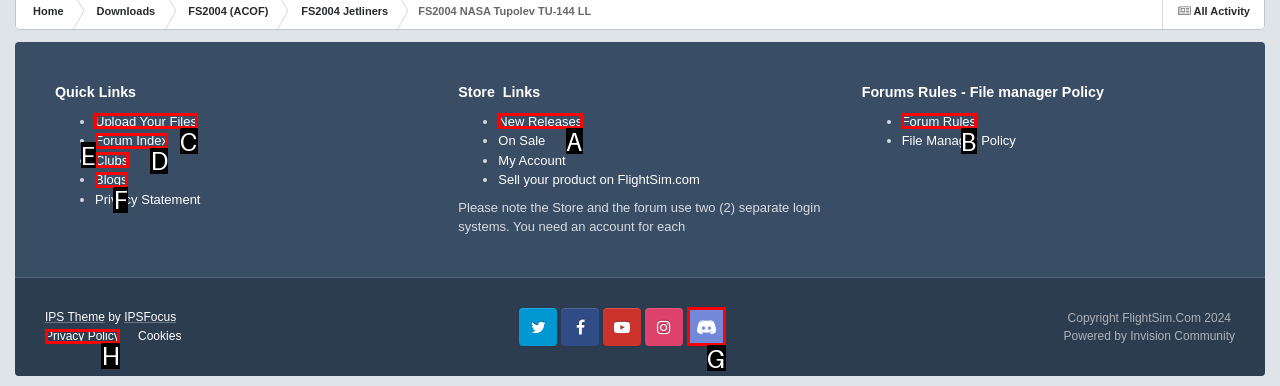Identify the correct letter of the UI element to click for this task: Click on Upload Your Files
Respond with the letter from the listed options.

C